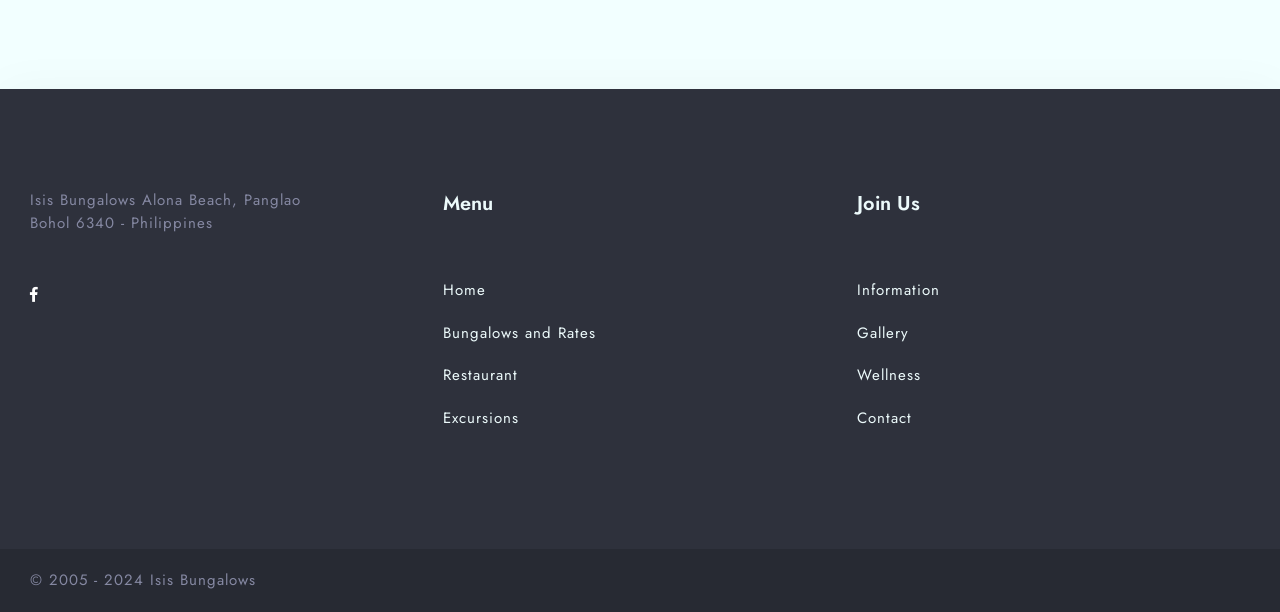Locate the bounding box for the described UI element: "Contact". Ensure the coordinates are four float numbers between 0 and 1, formatted as [left, top, right, bottom].

[0.669, 0.665, 0.712, 0.701]